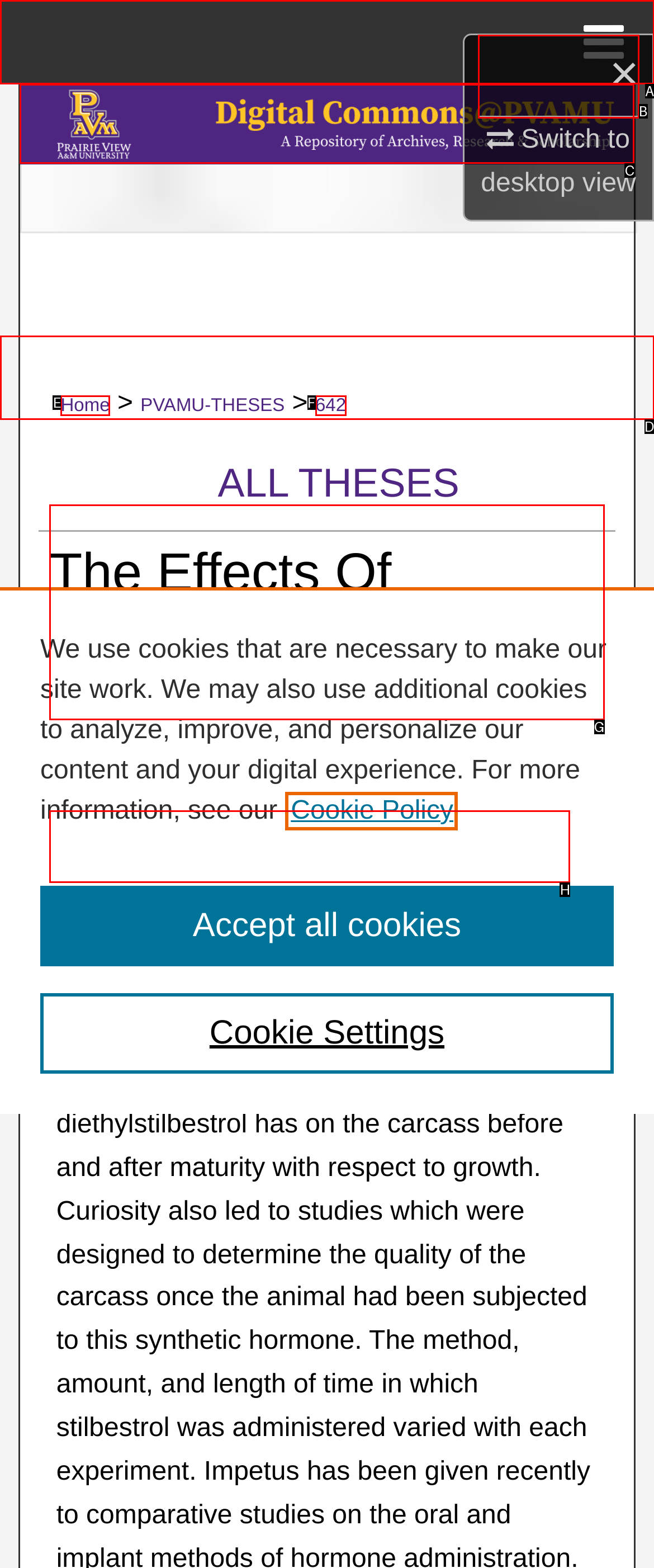Which option should be clicked to execute the task: View thesis 'The Effects Of Diethylstilbestrol Administration On Beef Cattle Production'?
Reply with the letter of the chosen option.

G